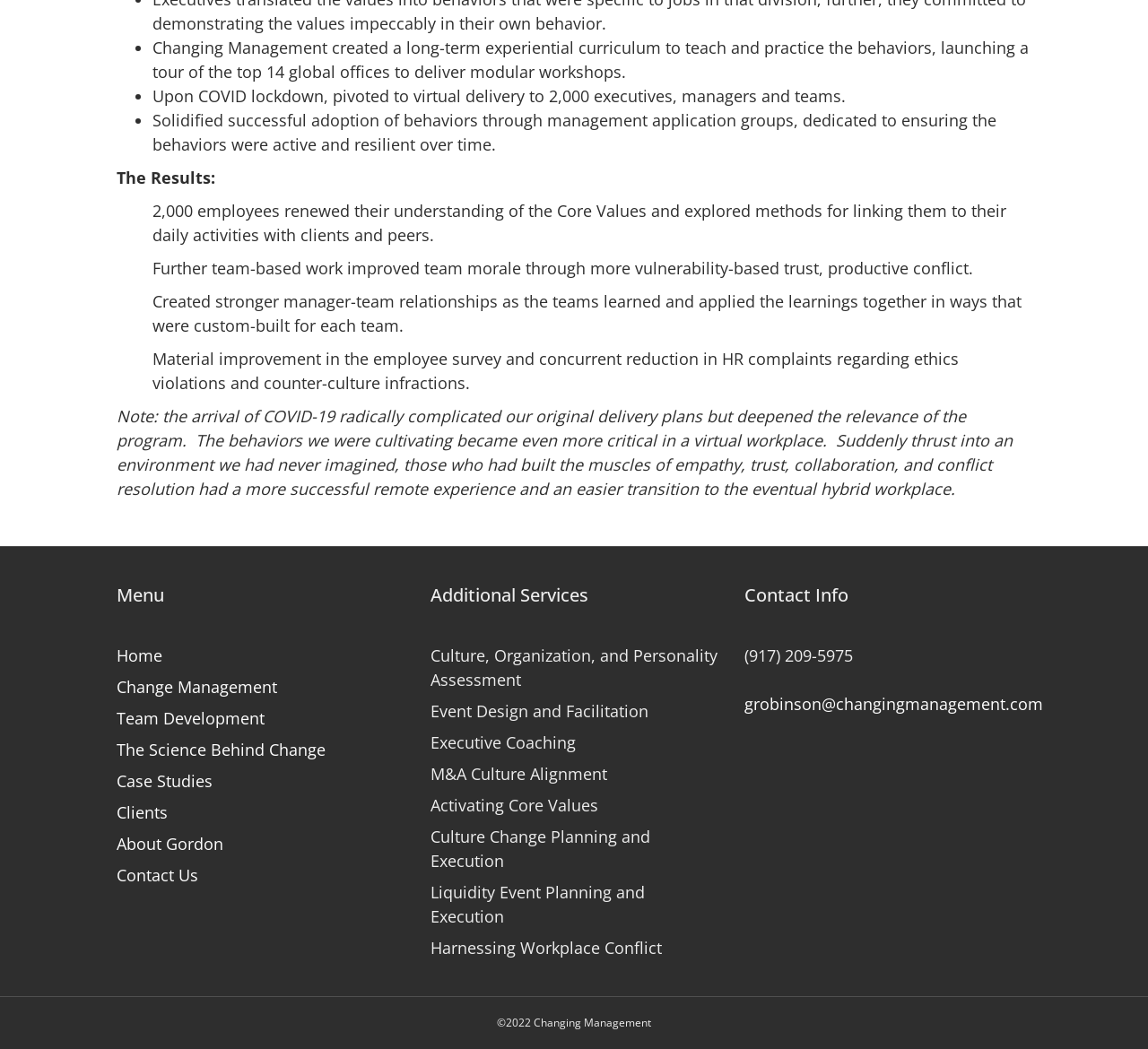For the following element description, predict the bounding box coordinates in the format (top-left x, top-left y, bottom-right x, bottom-right y). All values should be floating point numbers between 0 and 1. Description: Change Management

[0.102, 0.645, 0.241, 0.665]